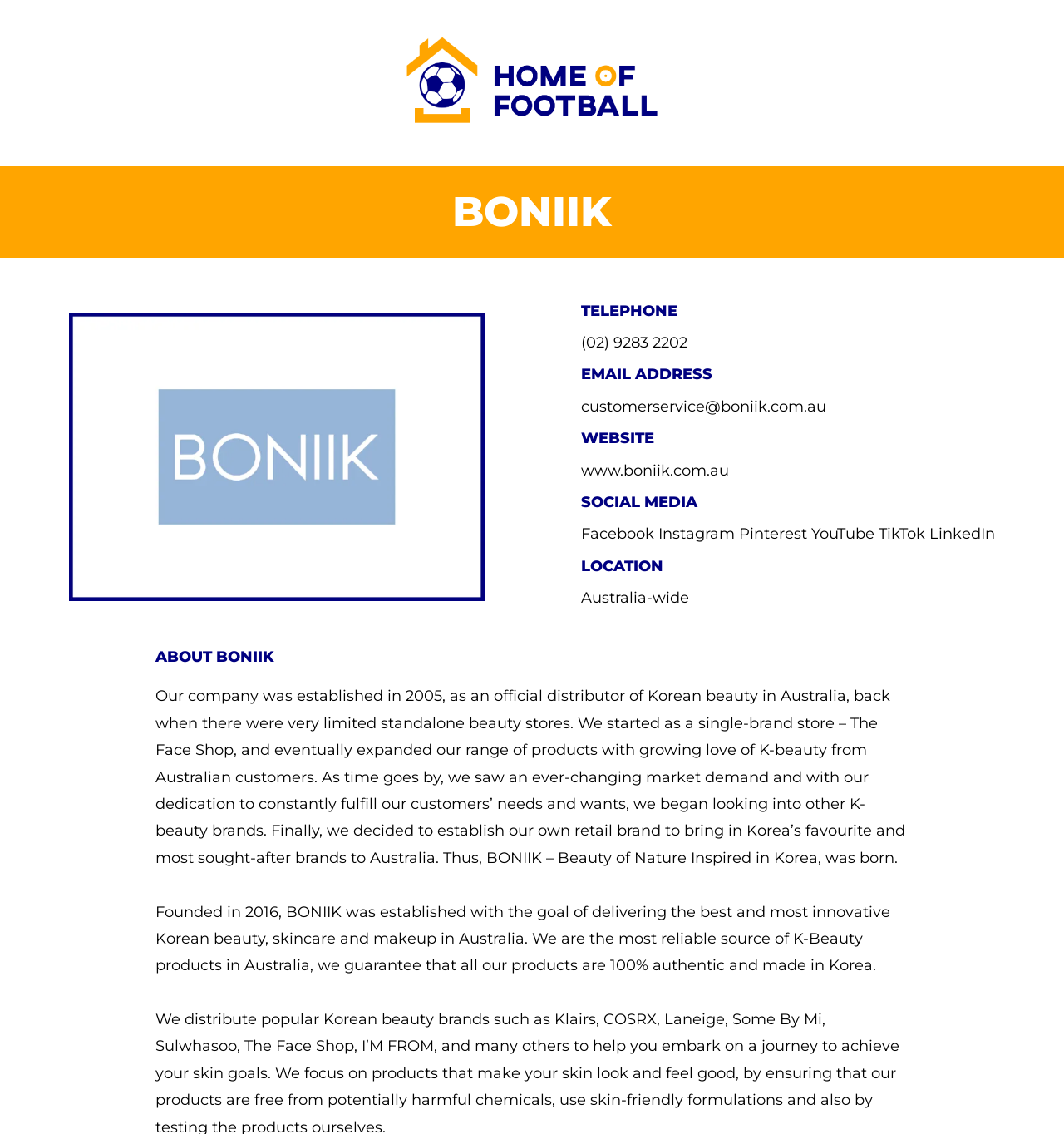Using the information in the image, give a detailed answer to the following question: When was the company founded?

The founding year of the company can be found in the text in the 'ABOUT BONIIK' section, which states that BONIIK was established in 2016.